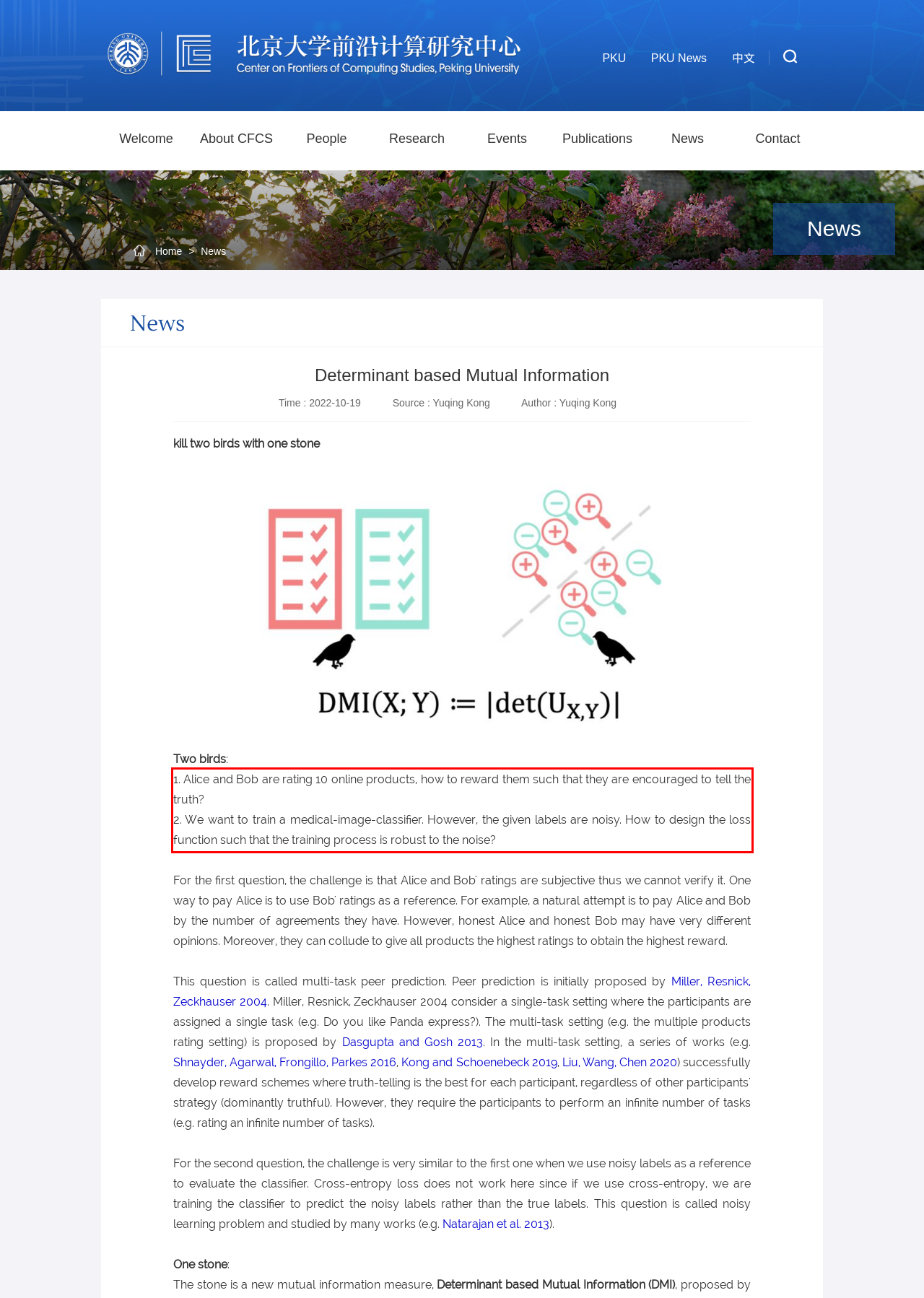Identify the text inside the red bounding box on the provided webpage screenshot by performing OCR.

1. Alice and Bob are rating 10 online products, how to reward them such that they are encouraged to tell the truth? 2. We want to train a medical-image-classifier. However, the given labels are noisy. How to design the loss function such that the training process is robust to the noise?